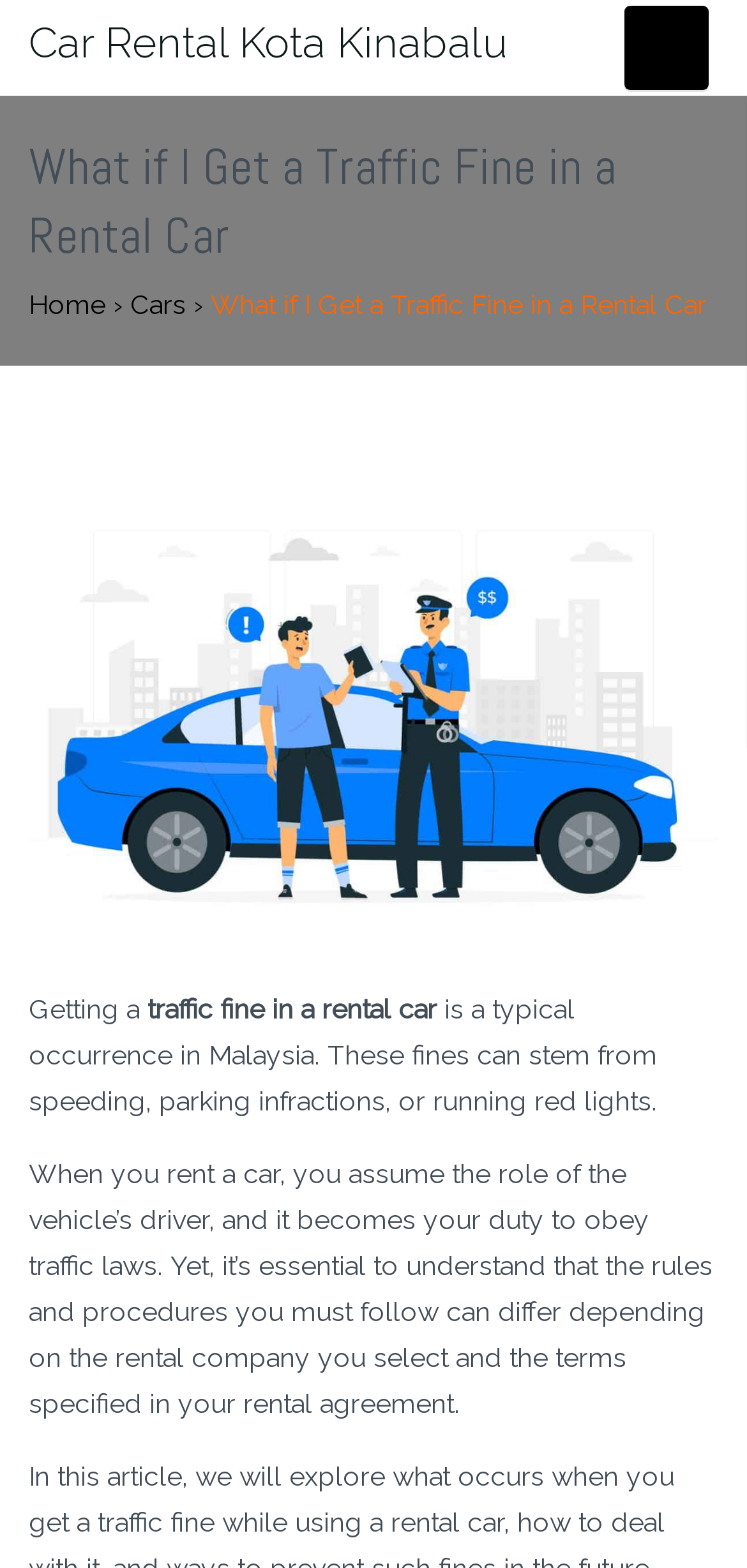Locate the bounding box coordinates for the element described below: "Home". The coordinates must be four float values between 0 and 1, formatted as [left, top, right, bottom].

[0.038, 0.184, 0.141, 0.204]